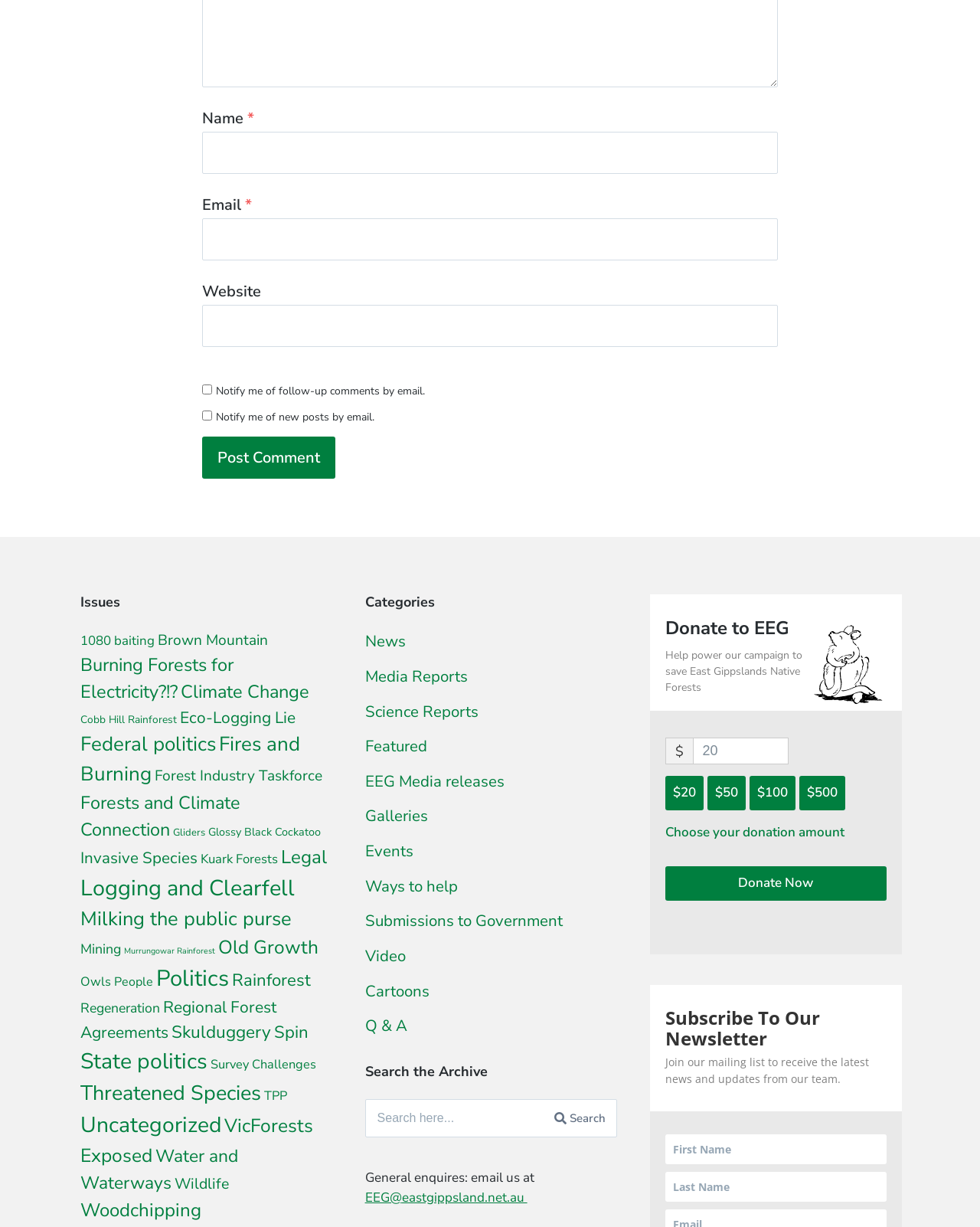Identify the bounding box coordinates for the element you need to click to achieve the following task: "Donate $20". The coordinates must be four float values ranging from 0 to 1, formatted as [left, top, right, bottom].

[0.679, 0.632, 0.718, 0.66]